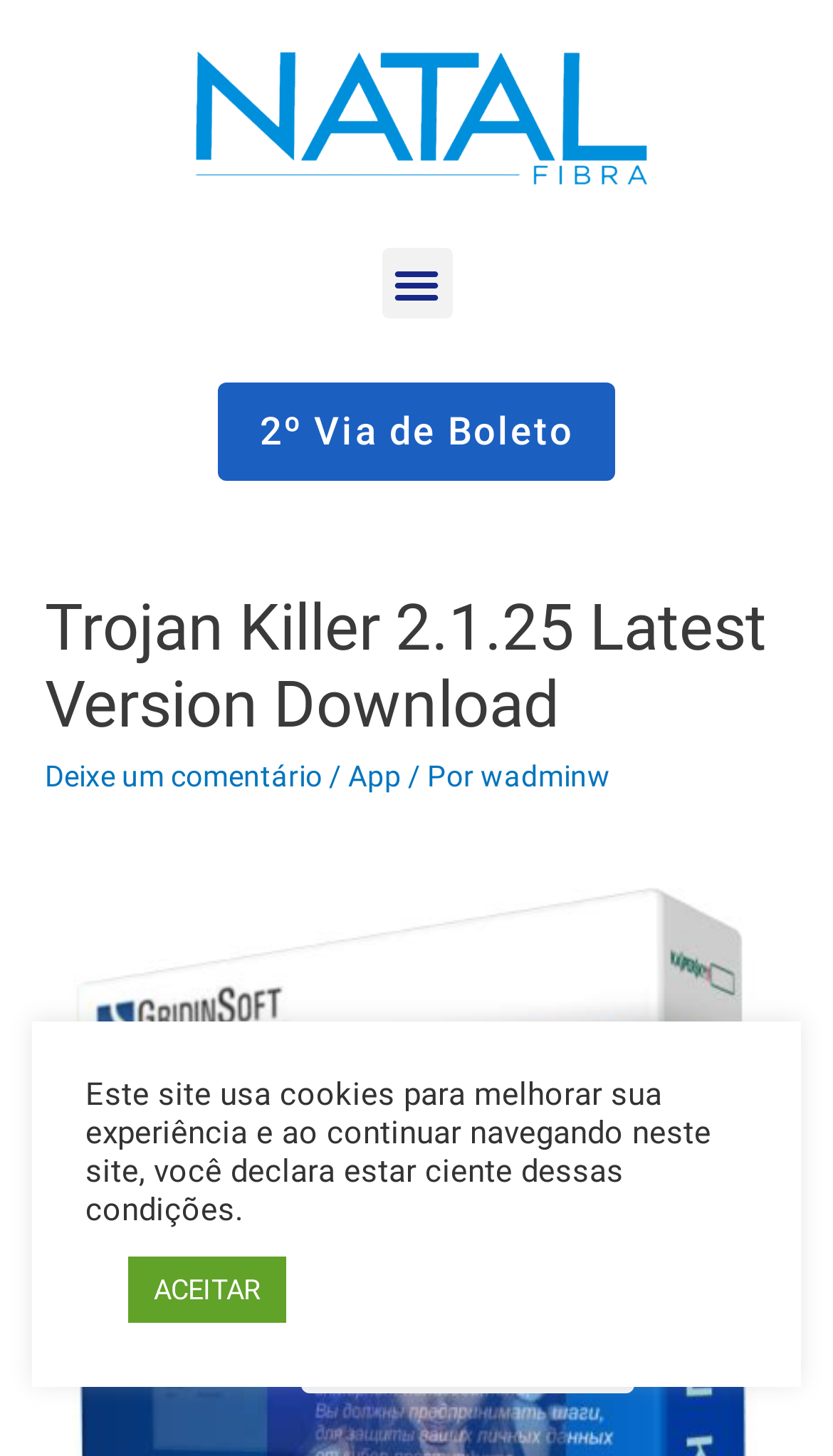What is the button below the header for?
Based on the visual information, provide a detailed and comprehensive answer.

I found a link element with the text 'Deixe um comentário', which is Portuguese for 'Leave a comment', below the header. This suggests that the button is for leaving a comment.